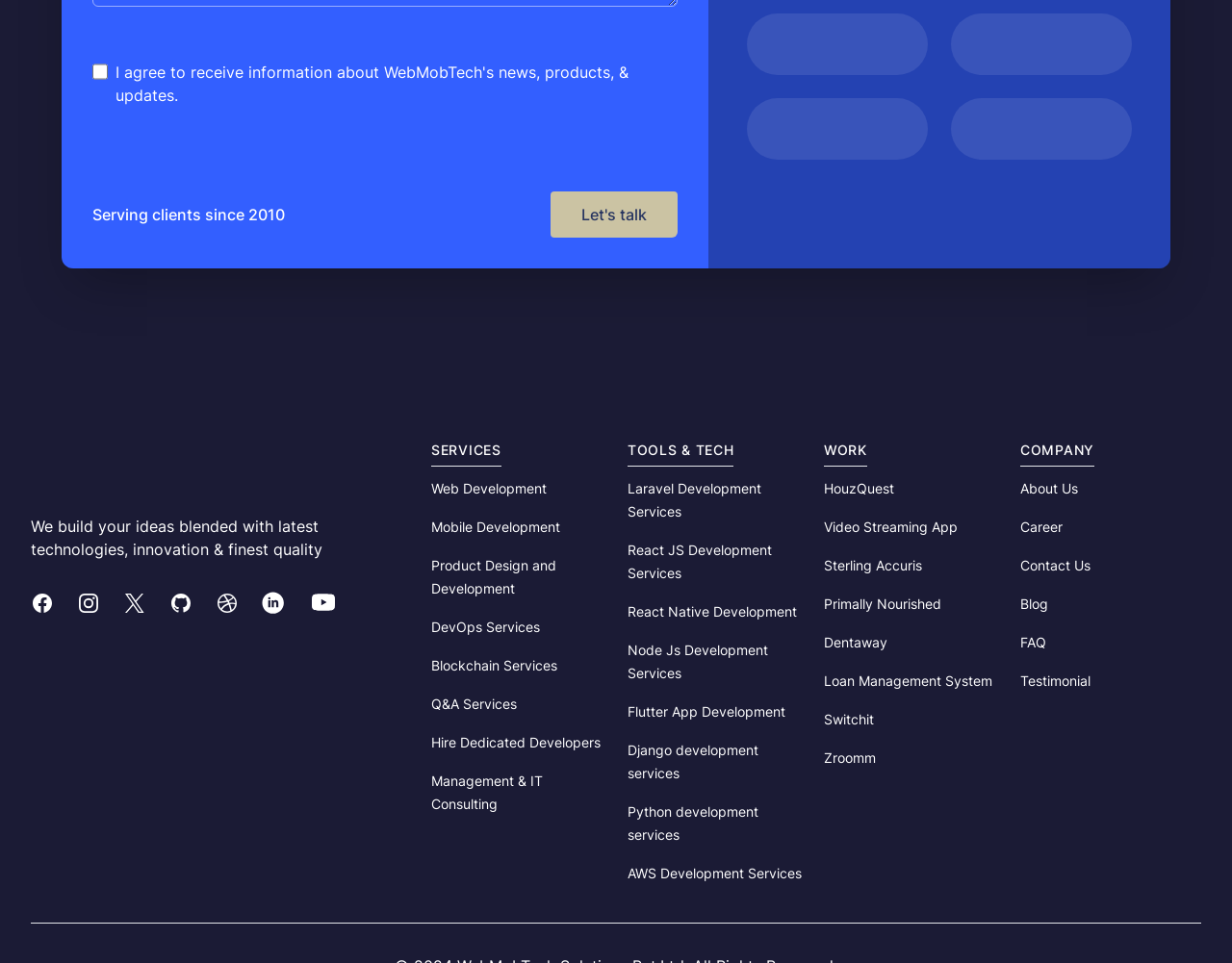Please determine the bounding box coordinates for the element that should be clicked to follow these instructions: "Check the checkbox to receive news and updates".

[0.075, 0.063, 0.087, 0.086]